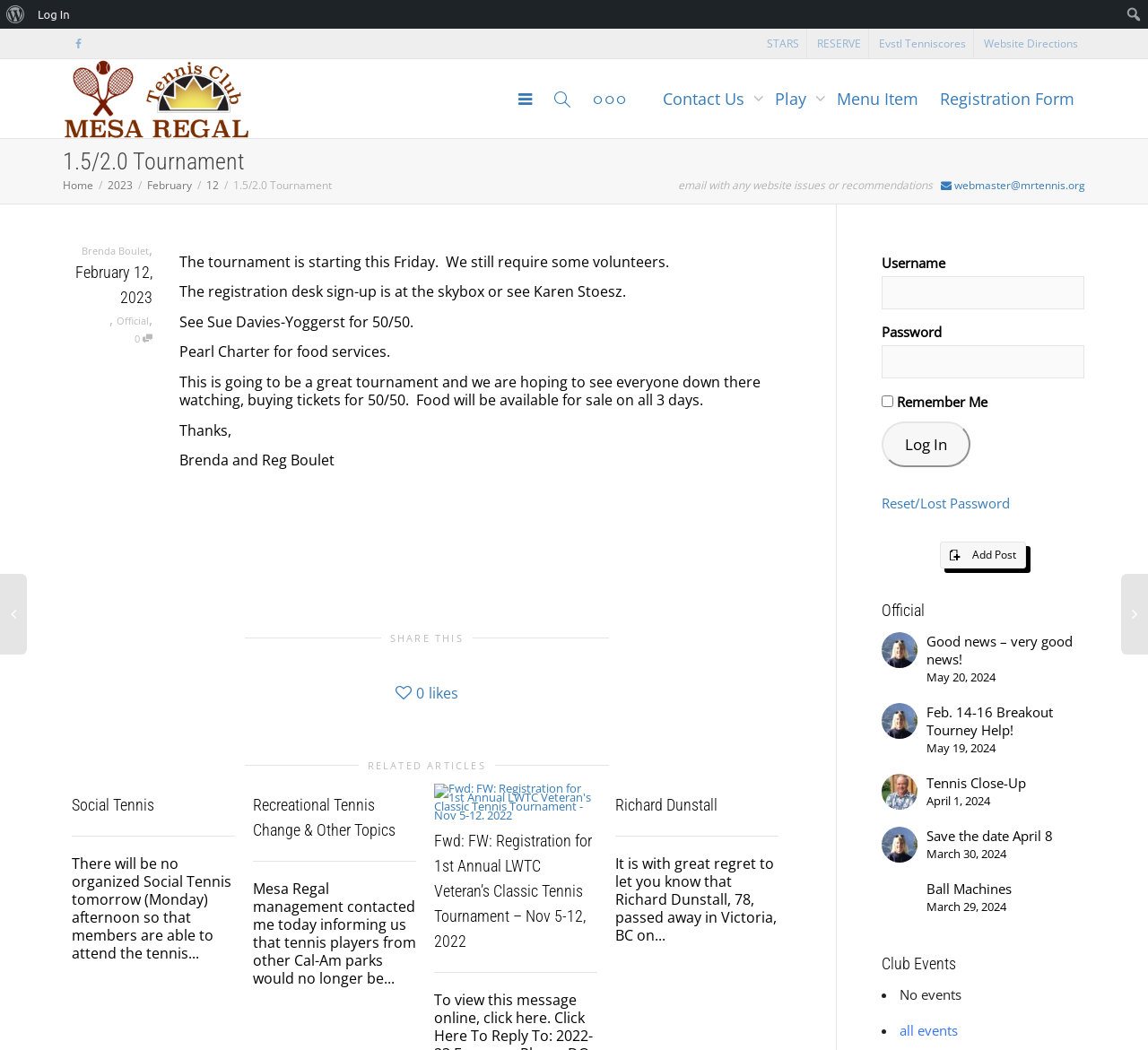Create an in-depth description of the webpage, covering main sections.

This webpage is about the 1.5/2.0 Tournament at Mesa Regal Tennis. At the top, there is a menu with options like "About WordPress" and "Log In" on the left, and a search bar on the right. Below the menu, there are several links to social media platforms, including Facebook, and other tennis-related websites.

The main content of the page is divided into several sections. The first section has a heading "1.5/2.0 Tournament" and provides information about the tournament, including a message from the organizers, Brenda and Reg Boulet, and details about the registration desk and food services.

Below this section, there are several articles about tennis-related topics, including social tennis, recreational tennis, and league balls. Each article has a heading and a brief summary of the content. There are also links to related articles and a "SHARE THIS" button.

On the right side of the page, there is a column with links to various tennis-related websites and resources, including STARS, RESERVE, and Evstl Tenniscores. There is also a link to the website's directions and a contact form.

At the bottom of the page, there are links to social media platforms and a login form with a username and password field.